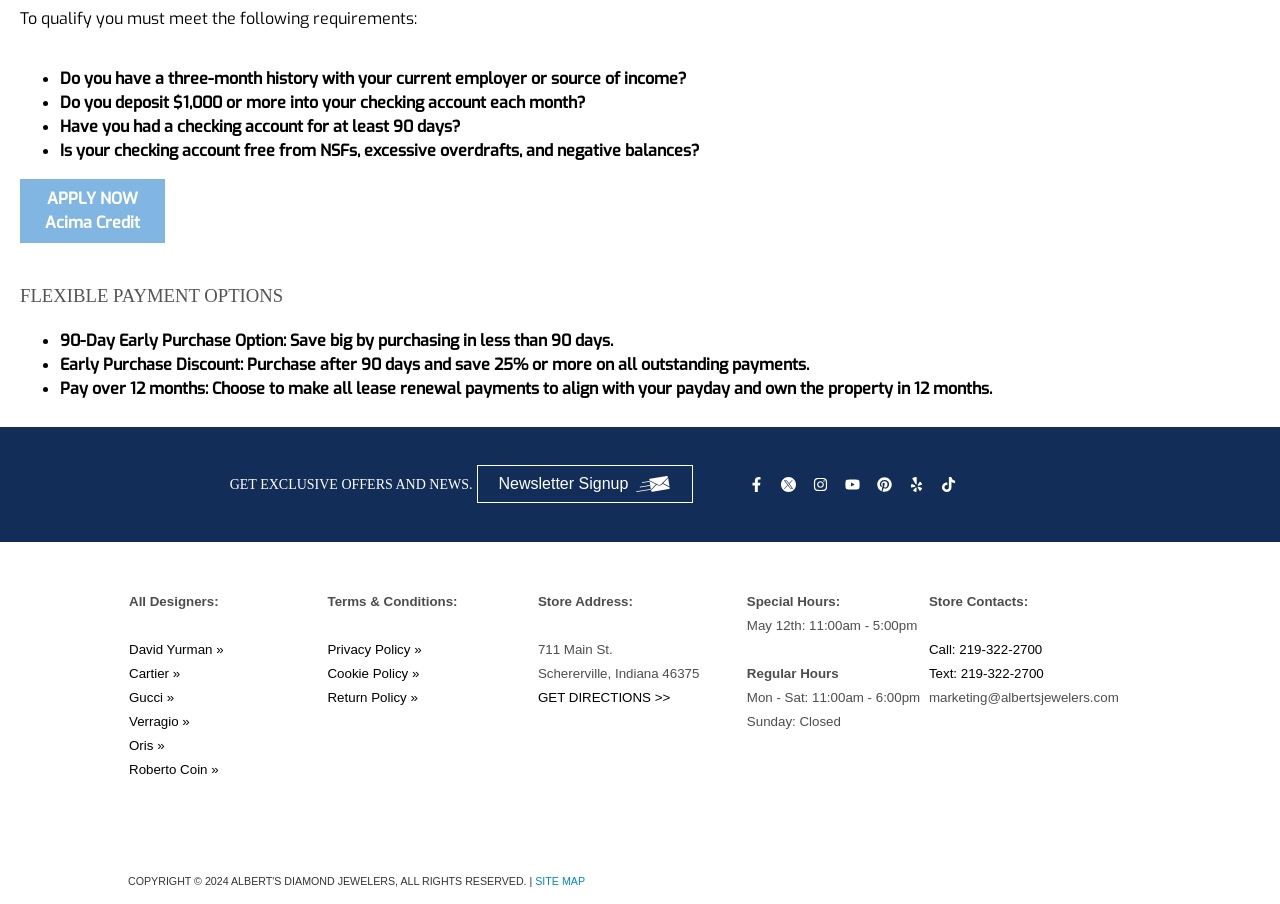Using the elements shown in the image, answer the question comprehensively: What are the regular hours of the store?

According to the webpage, the regular hours of the store are Monday to Saturday from 11:00am to 6:00pm, and the store is closed on Sundays. This information is provided at the bottom of the webpage under the 'Special Hours' section.